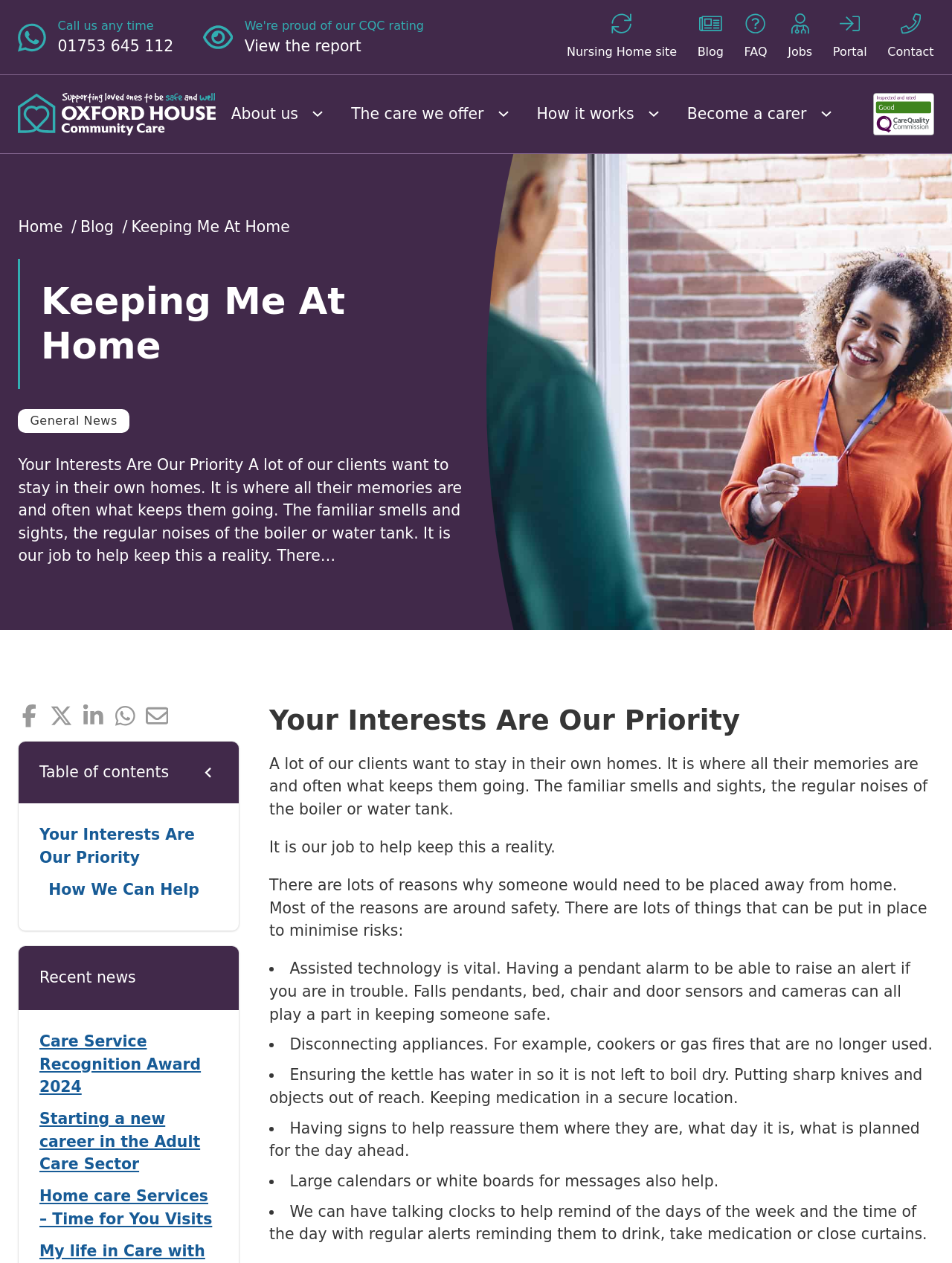Please locate the clickable area by providing the bounding box coordinates to follow this instruction: "Contact us".

[0.932, 0.011, 0.981, 0.048]